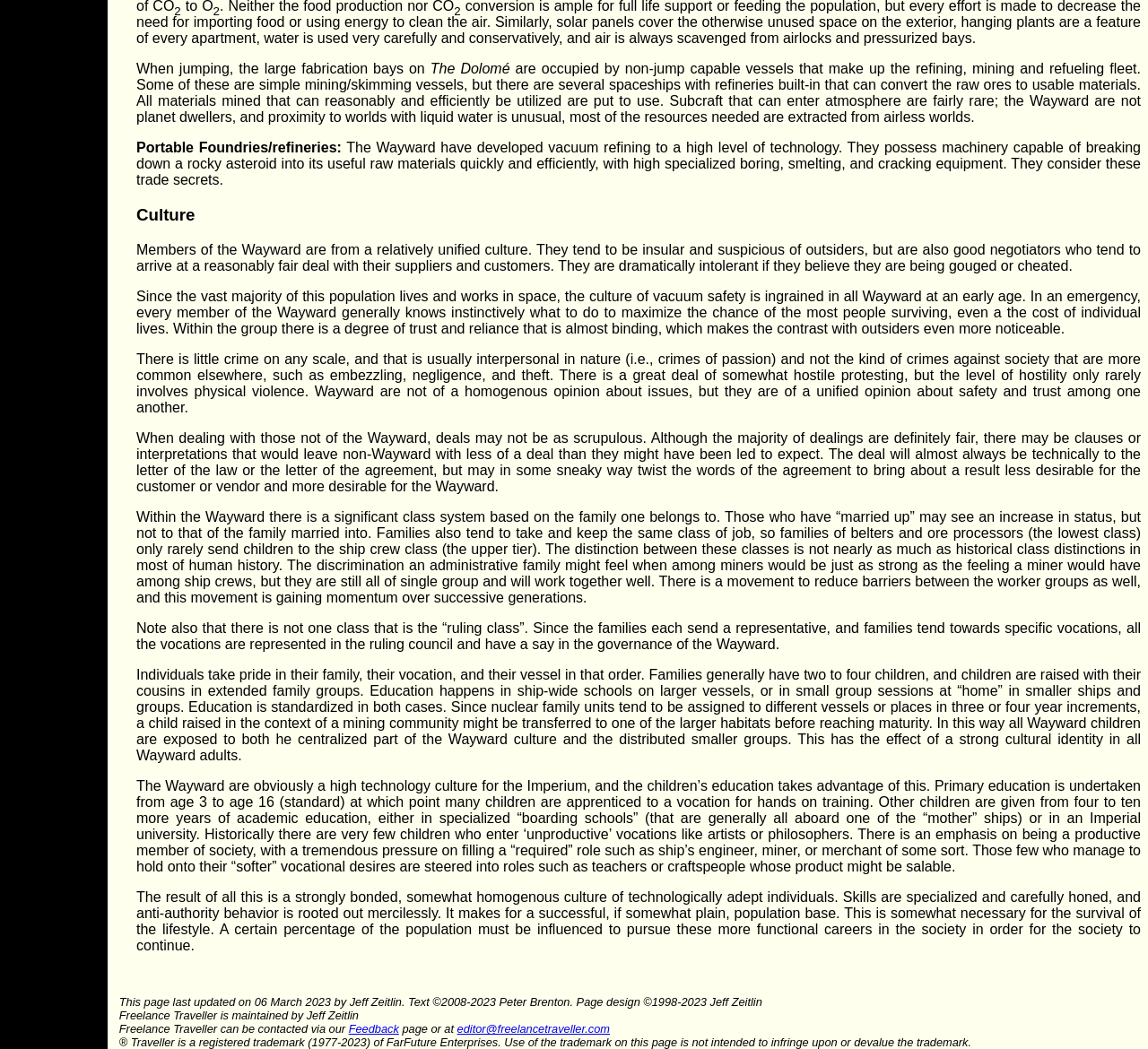How many children do Wayward families typically have?
Can you provide an in-depth and detailed response to the question?

The text states that Wayward families generally have two to four children, and that children are raised in extended family groups with their cousins.